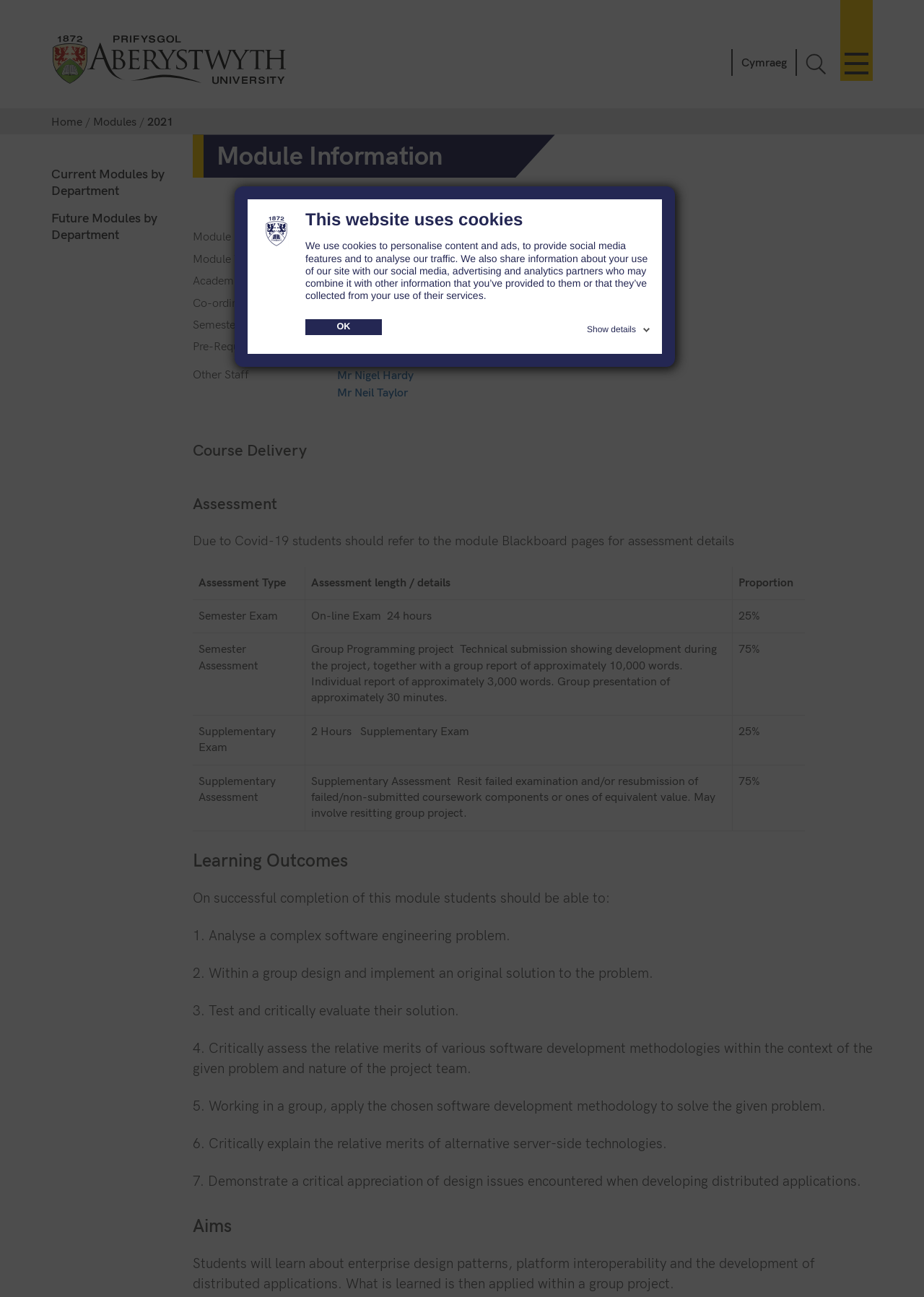Identify the bounding box coordinates of the region that should be clicked to execute the following instruction: "Toggle the menu".

[0.909, 0.0, 0.944, 0.062]